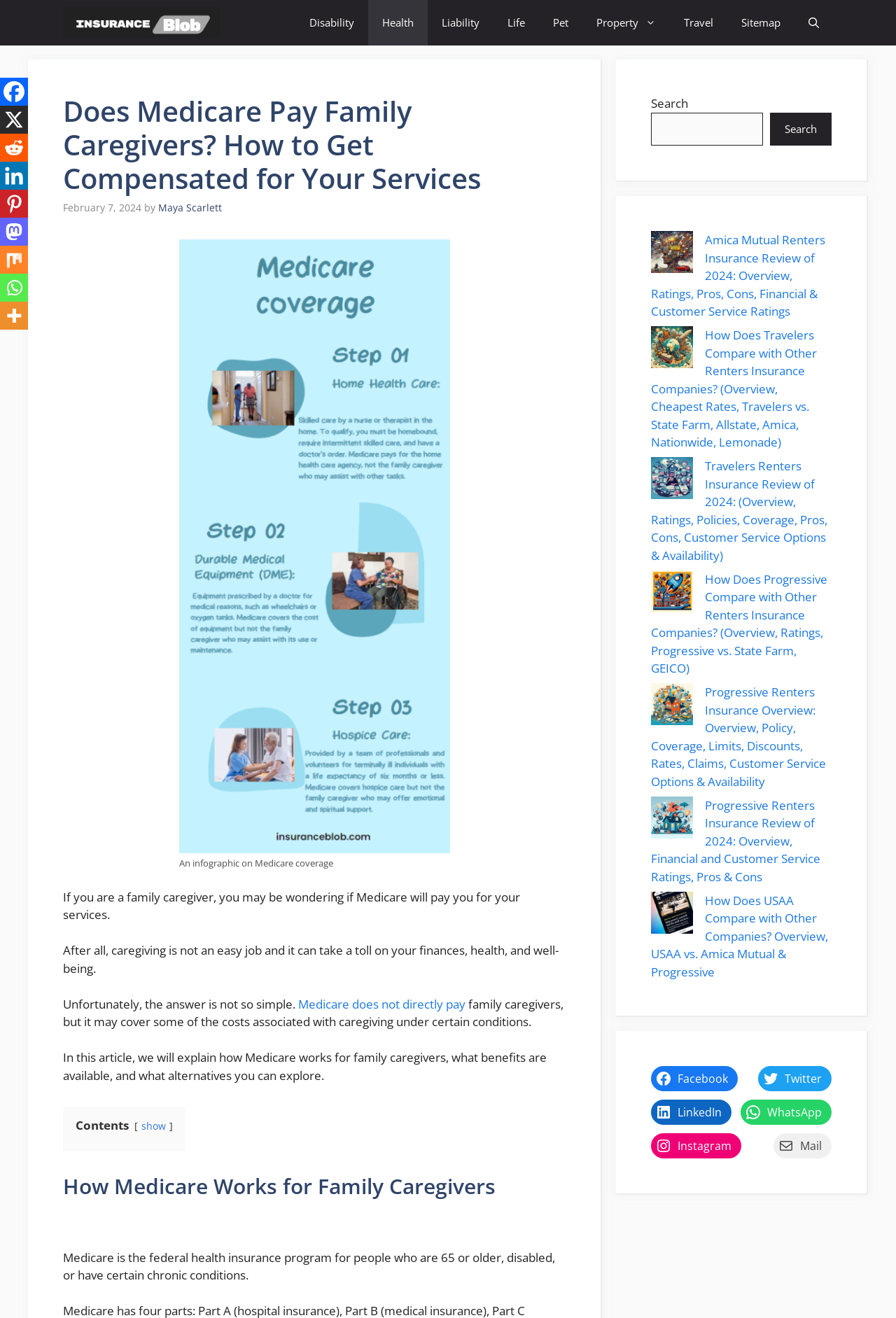Specify the bounding box coordinates for the region that must be clicked to perform the given instruction: "Read the article 'Amica Mutual Renters Insurance Review of 2024'".

[0.727, 0.175, 0.773, 0.211]